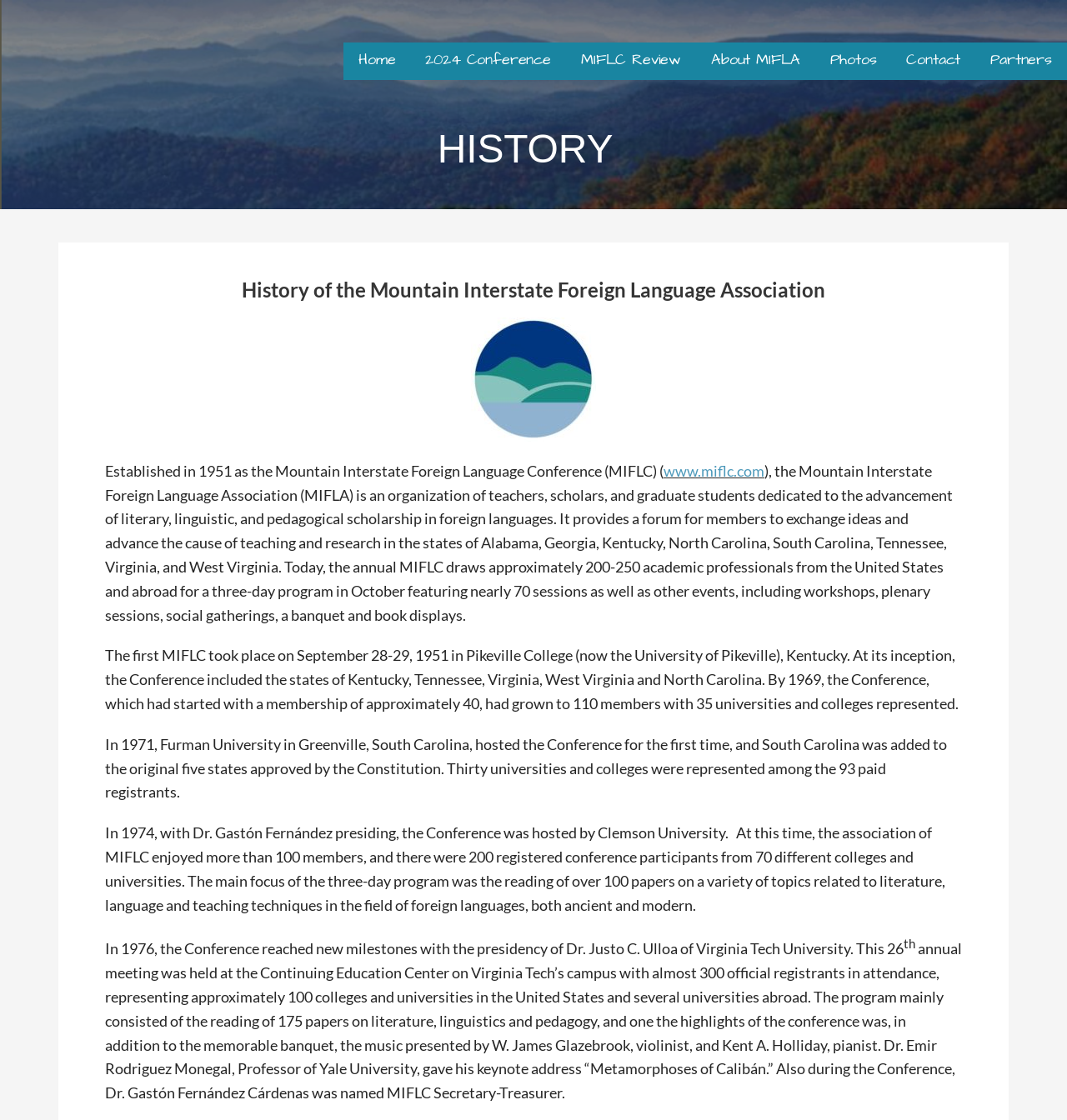Predict the bounding box coordinates of the area that should be clicked to accomplish the following instruction: "Contact Agent Alex Davidson". The bounding box coordinates should consist of four float numbers between 0 and 1, i.e., [left, top, right, bottom].

None